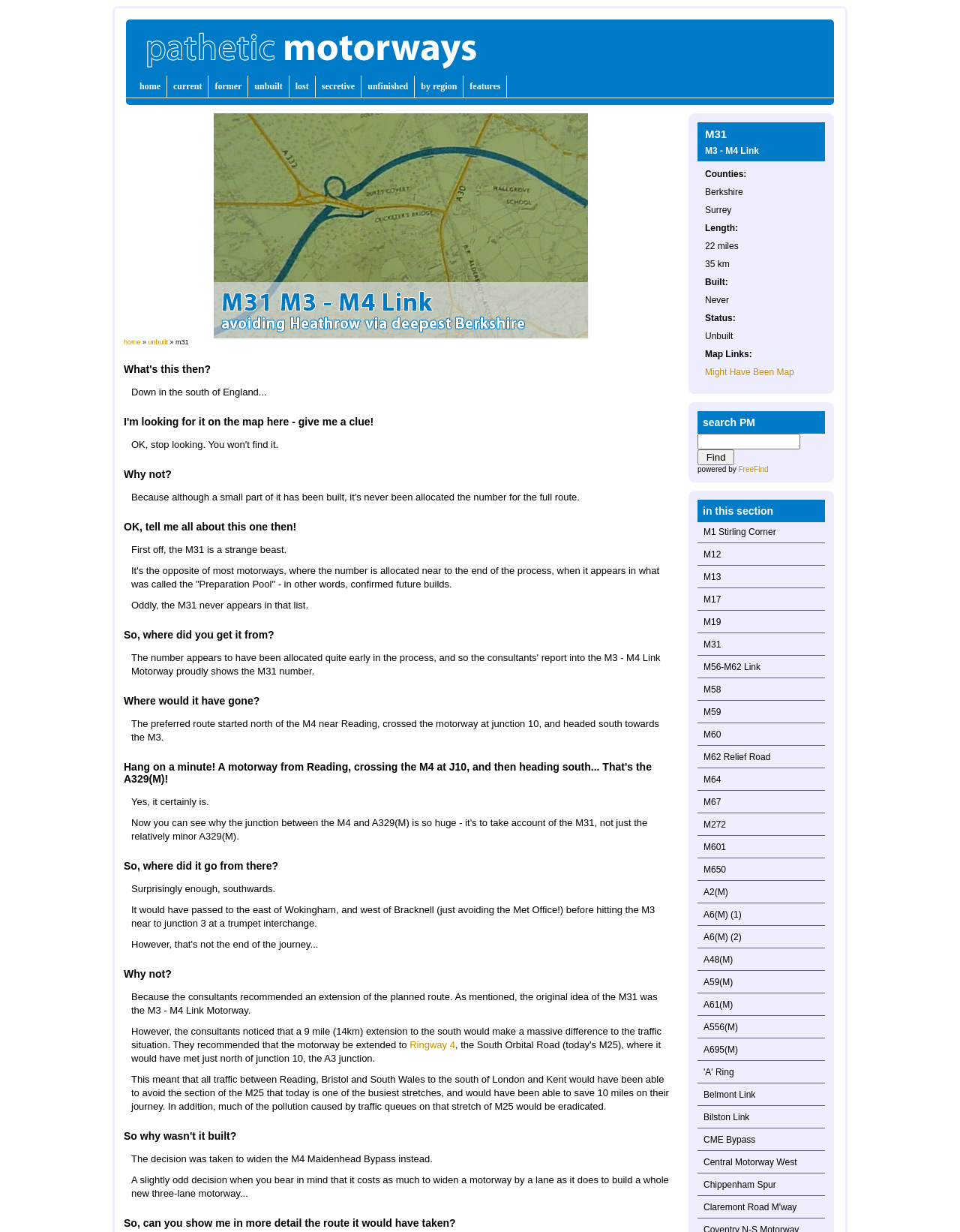What is the name of the link that shows the route of the M31 motorway? Look at the image and give a one-word or short phrase answer.

Might Have Been Map